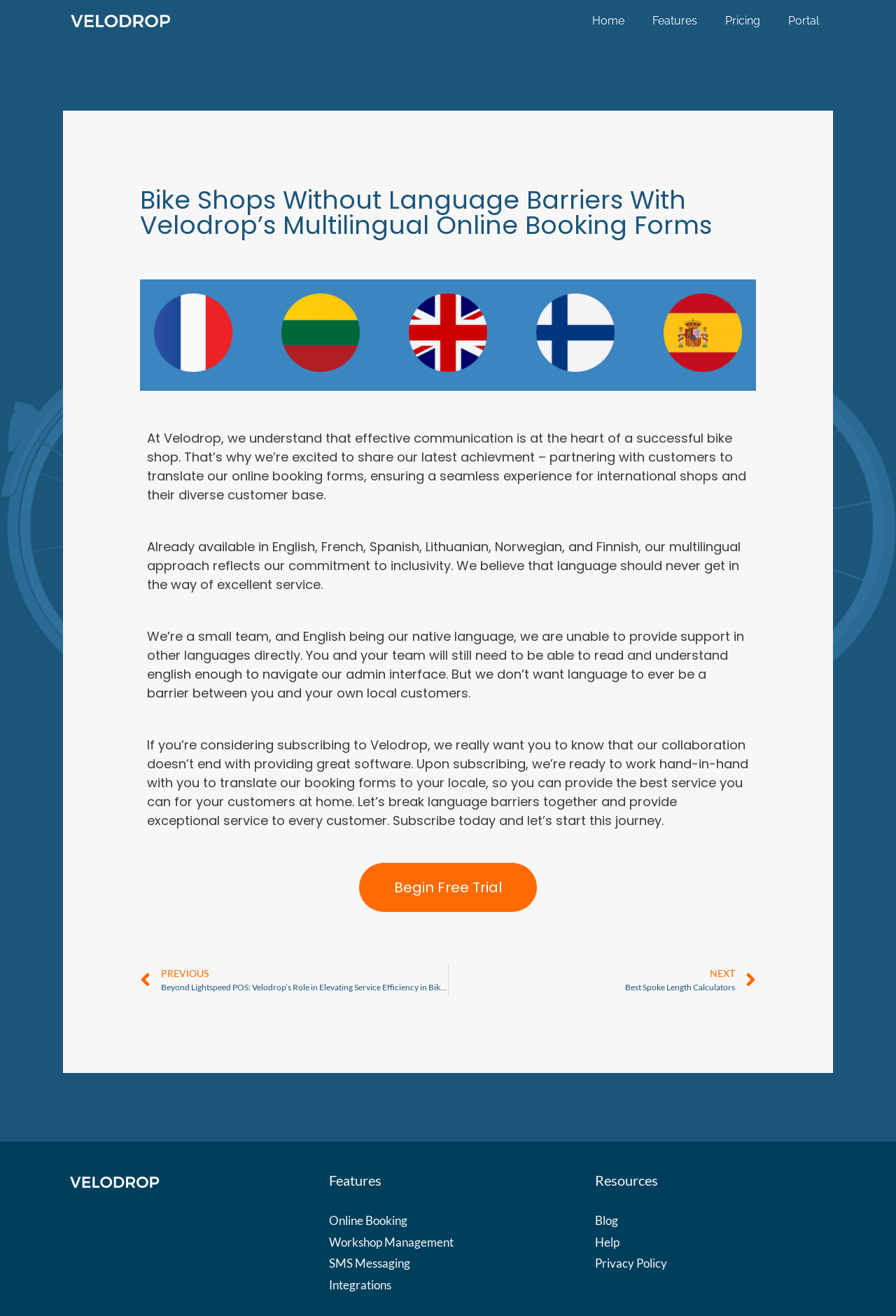Determine the bounding box coordinates of the clickable element to achieve the following action: 'Explore Aditya Birla Group at Chittorgarh, Rajasthan'. Provide the coordinates as four float values between 0 and 1, formatted as [left, top, right, bottom].

None